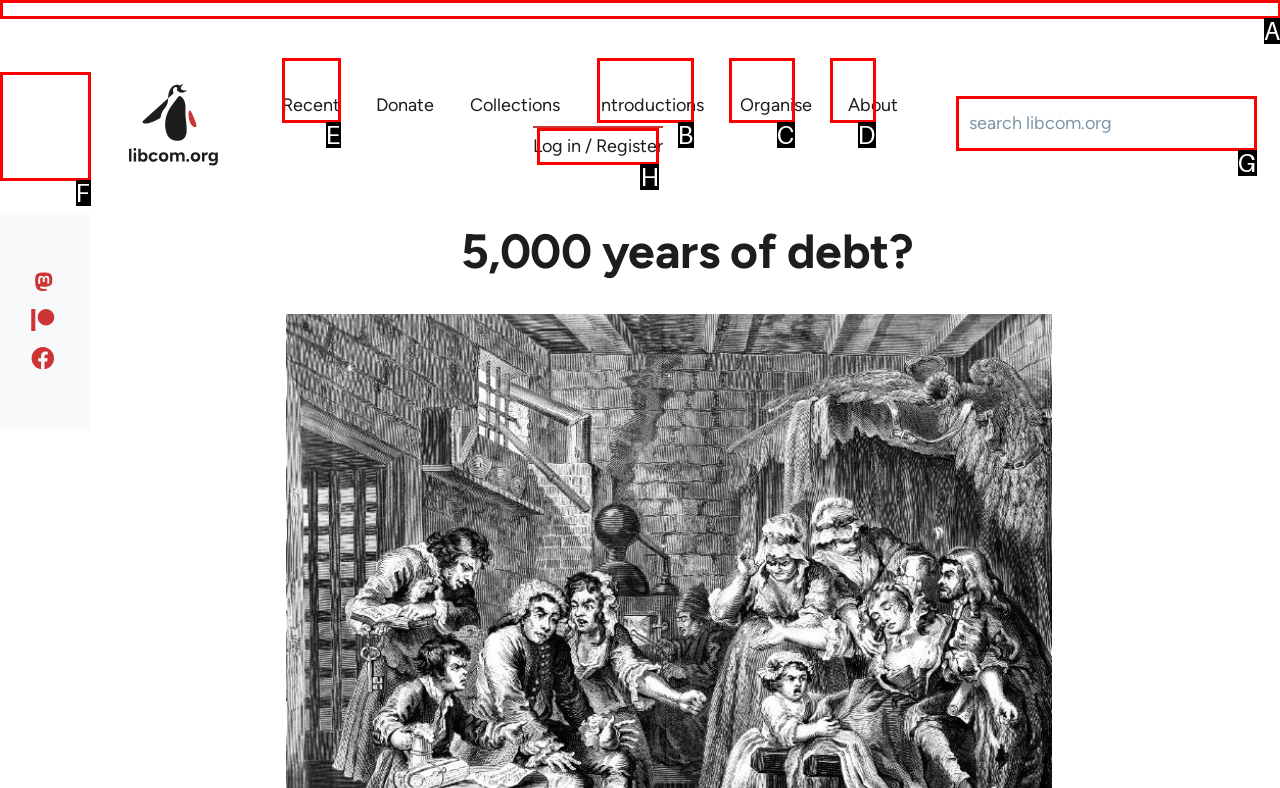Based on the task: View recent posts, which UI element should be clicked? Answer with the letter that corresponds to the correct option from the choices given.

E